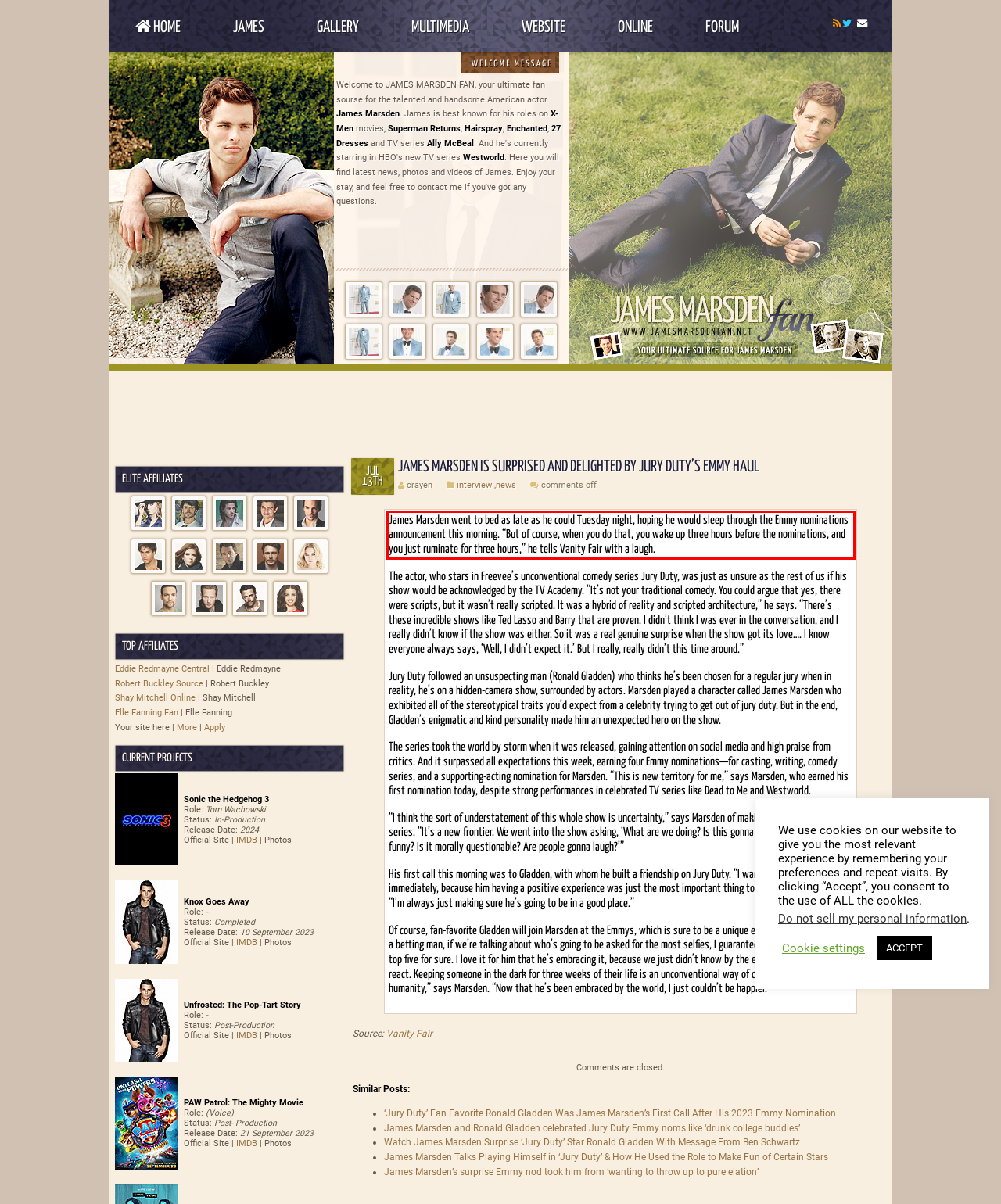Given a screenshot of a webpage containing a red bounding box, perform OCR on the text within this red bounding box and provide the text content.

James Marsden went to bed as late as he could Tuesday night, hoping he would sleep through the Emmy nominations announcement this morning. “But of course, when you do that, you wake up three hours before the nominations, and you just ruminate for three hours,” he tells Vanity Fair with a laugh.